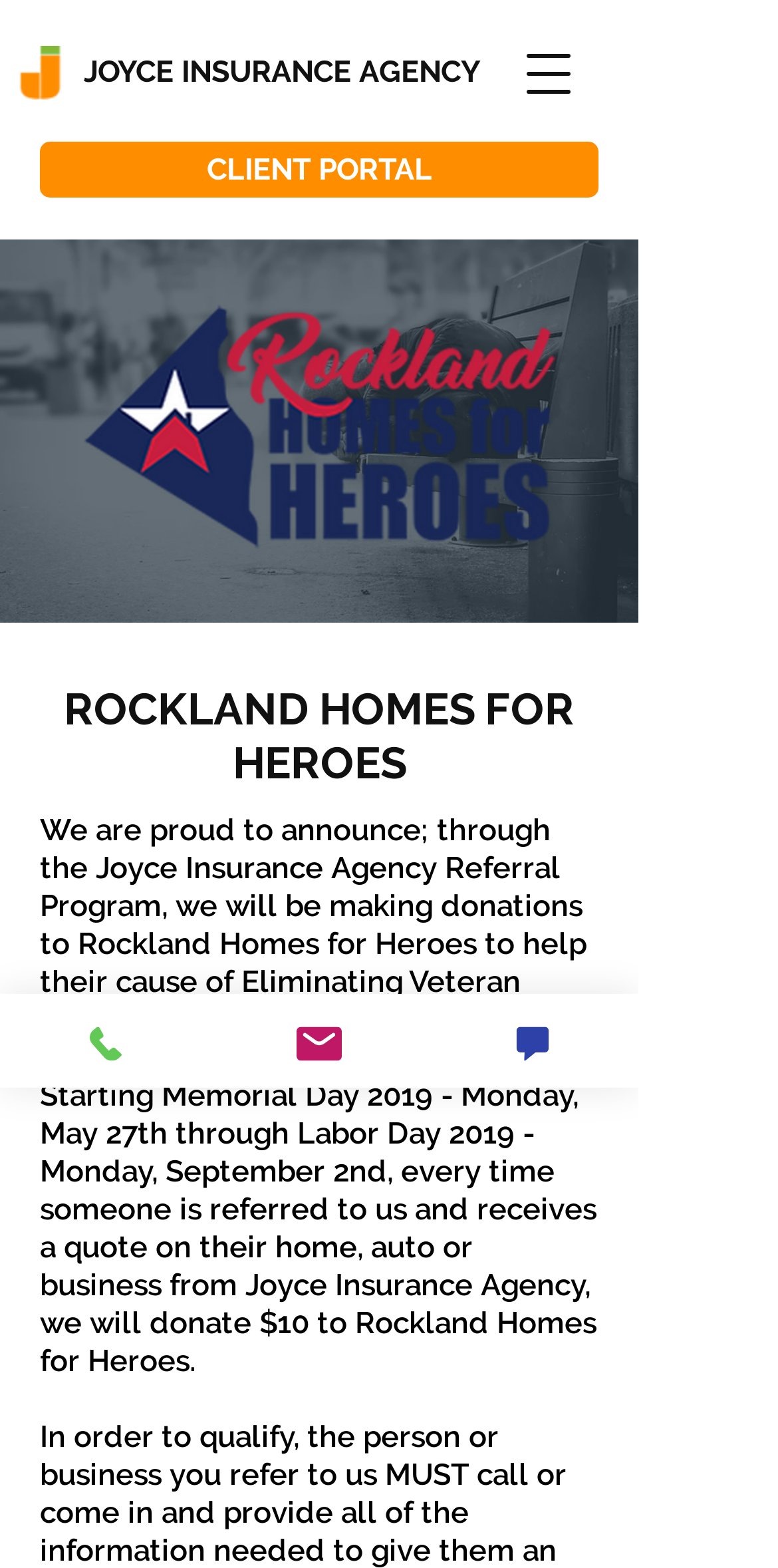Provide your answer in one word or a succinct phrase for the question: 
What is the logo of Joyce Insurance Agency?

Joyce Insurance Agency Logo